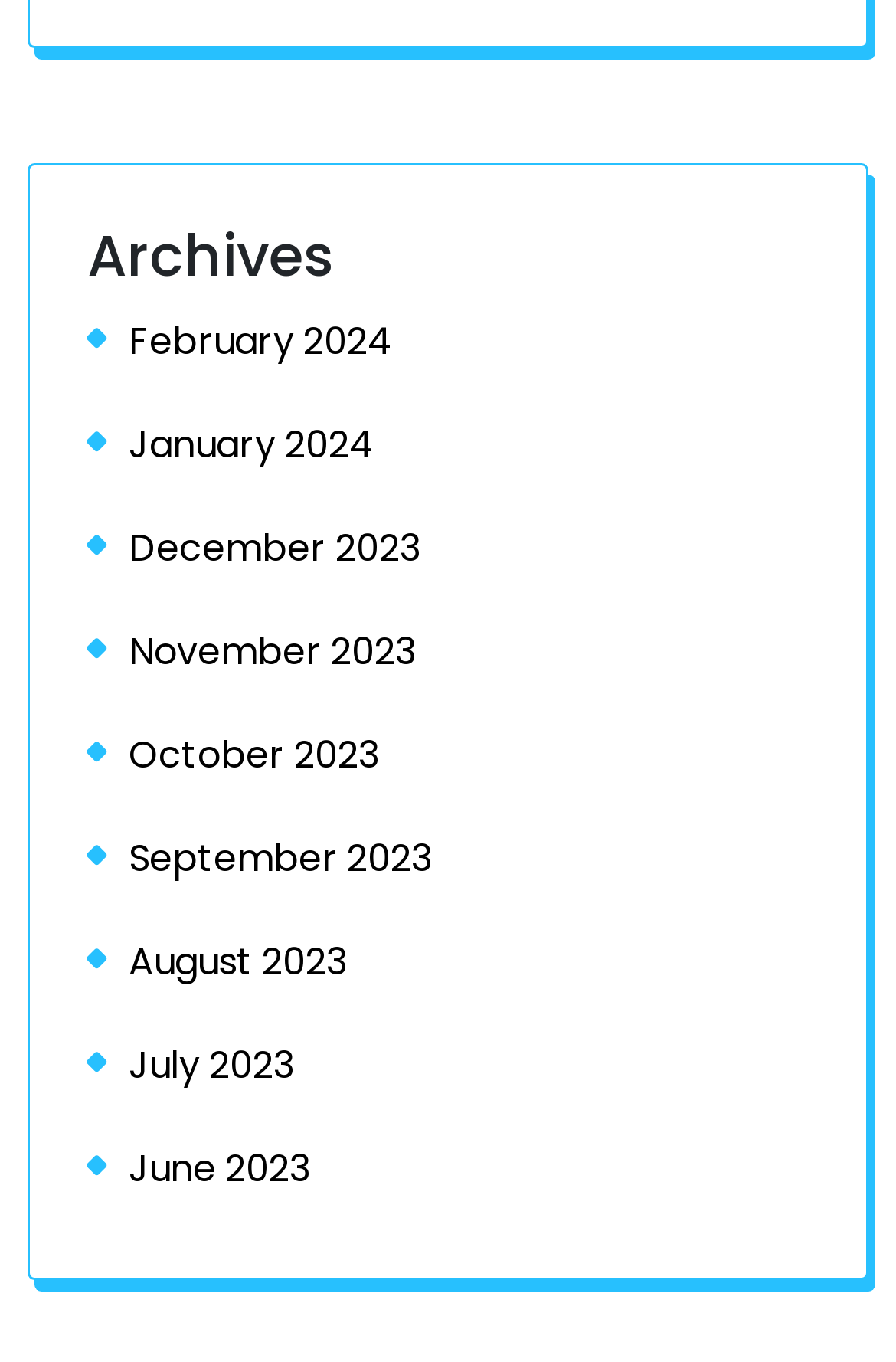Is there a link for May 2023? Examine the screenshot and reply using just one word or a brief phrase.

No